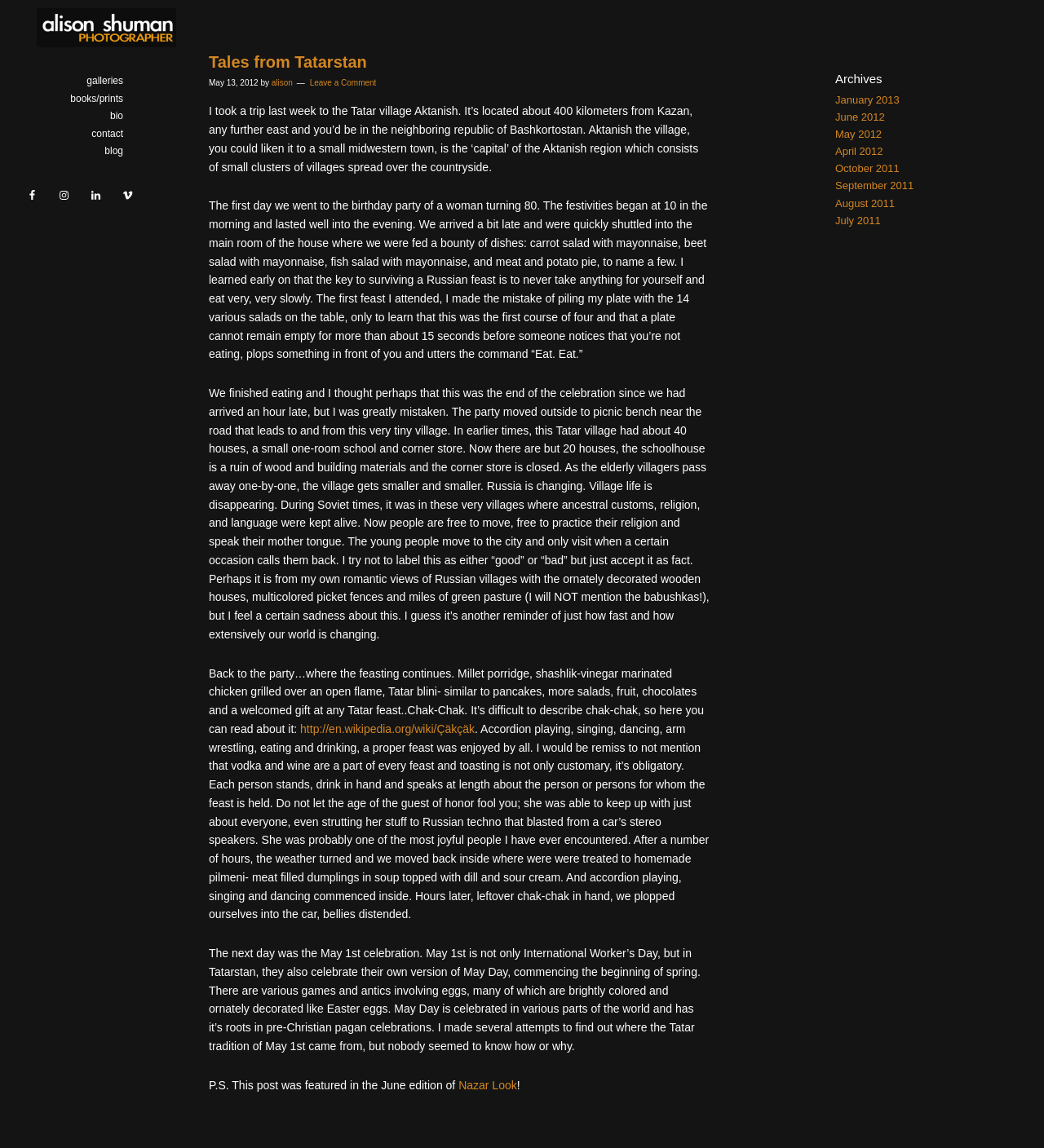Pinpoint the bounding box coordinates of the element to be clicked to execute the instruction: "leave a comment on the article".

[0.297, 0.068, 0.36, 0.076]